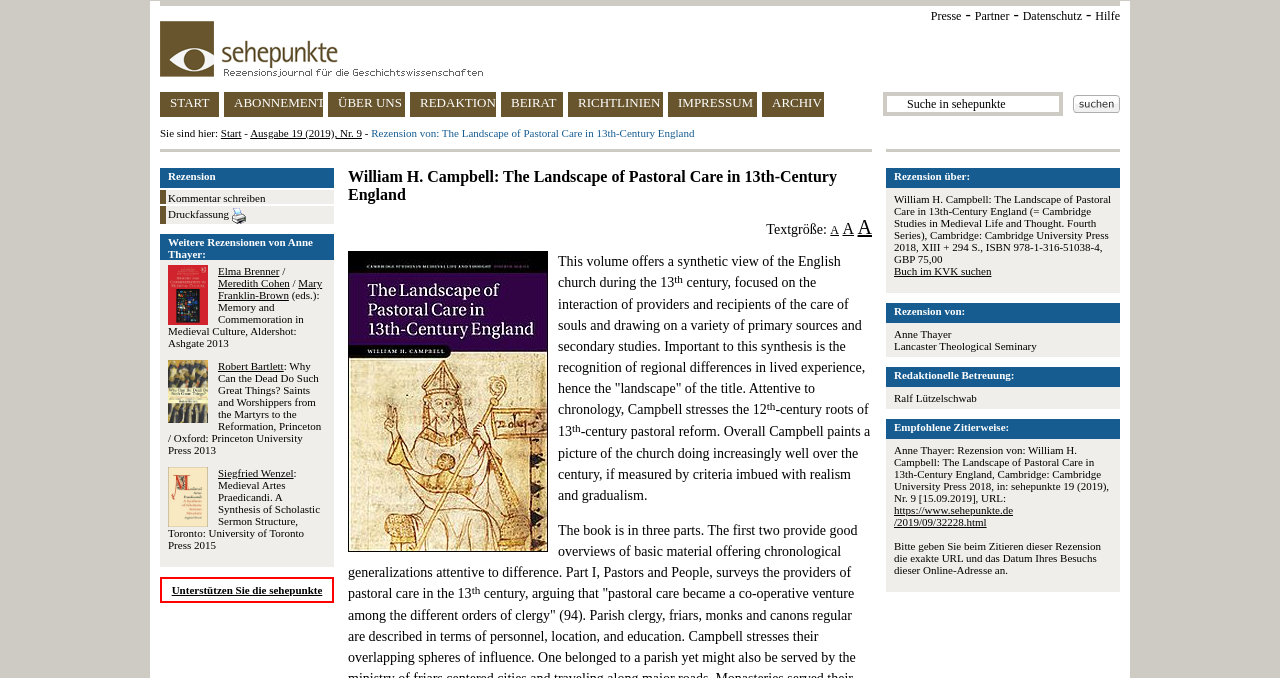Identify and provide the bounding box coordinates of the UI element described: "Ausgabe 19 (2019), Nr. 9". The coordinates should be formatted as [left, top, right, bottom], with each number being a float between 0 and 1.

[0.195, 0.187, 0.283, 0.205]